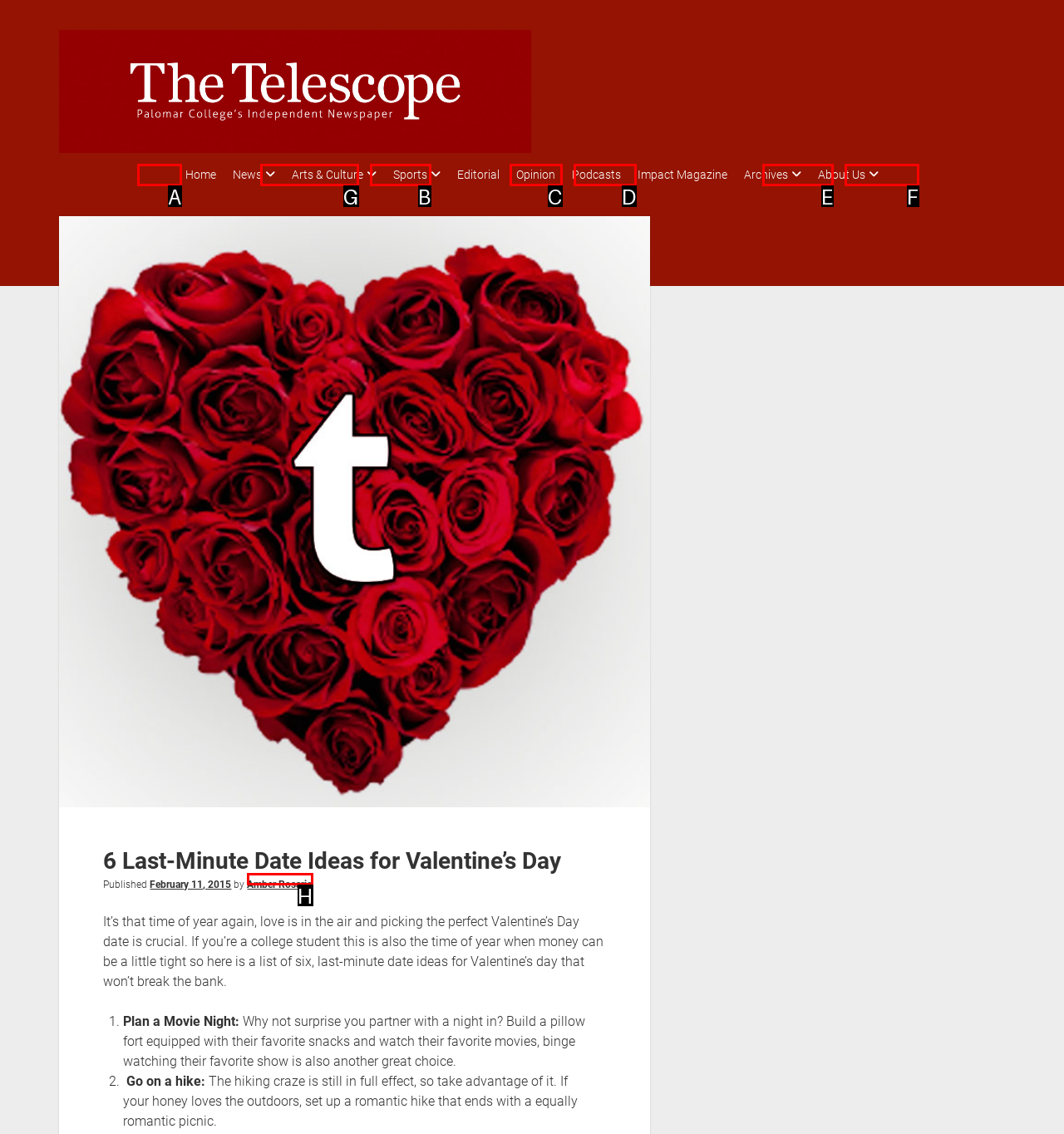Which lettered option should be clicked to achieve the task: Watch 'Thursday Appointment' video? Choose from the given choices.

None